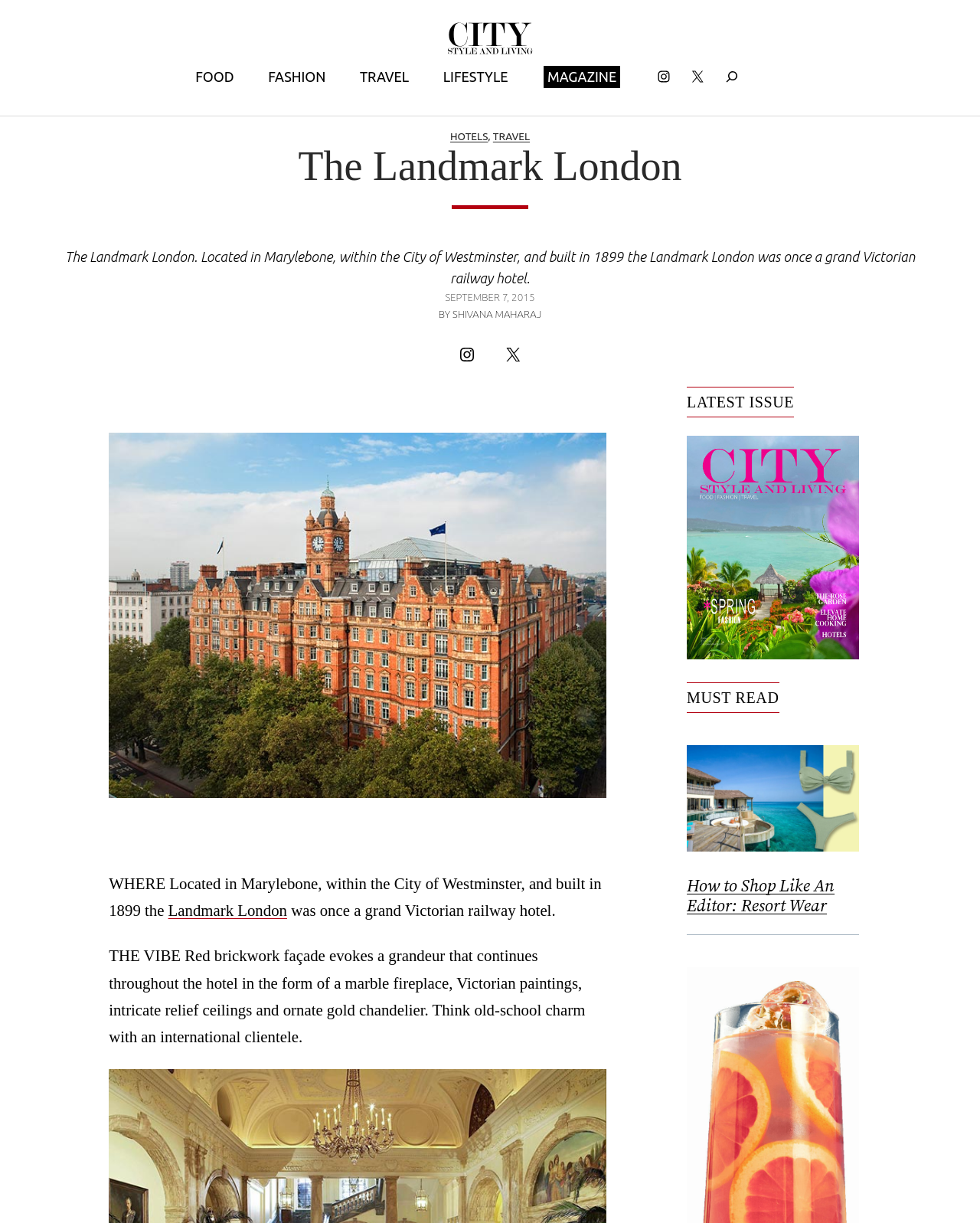What is the title of the latest issue?
Provide a short answer using one word or a brief phrase based on the image.

City Style and Living Digital Spring2024